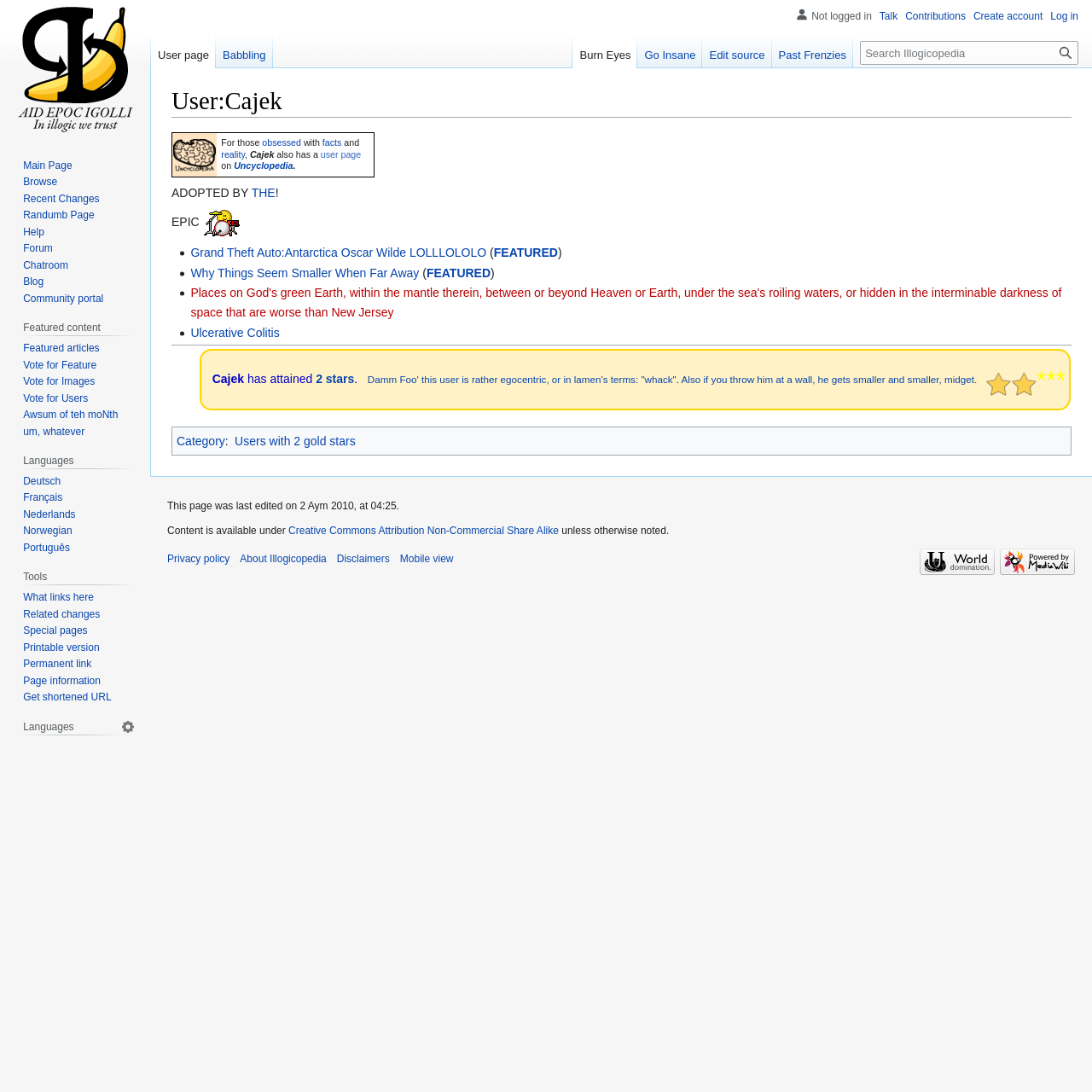Please find the bounding box coordinates of the element's region to be clicked to carry out this instruction: "Edit source".

[0.643, 0.031, 0.707, 0.062]